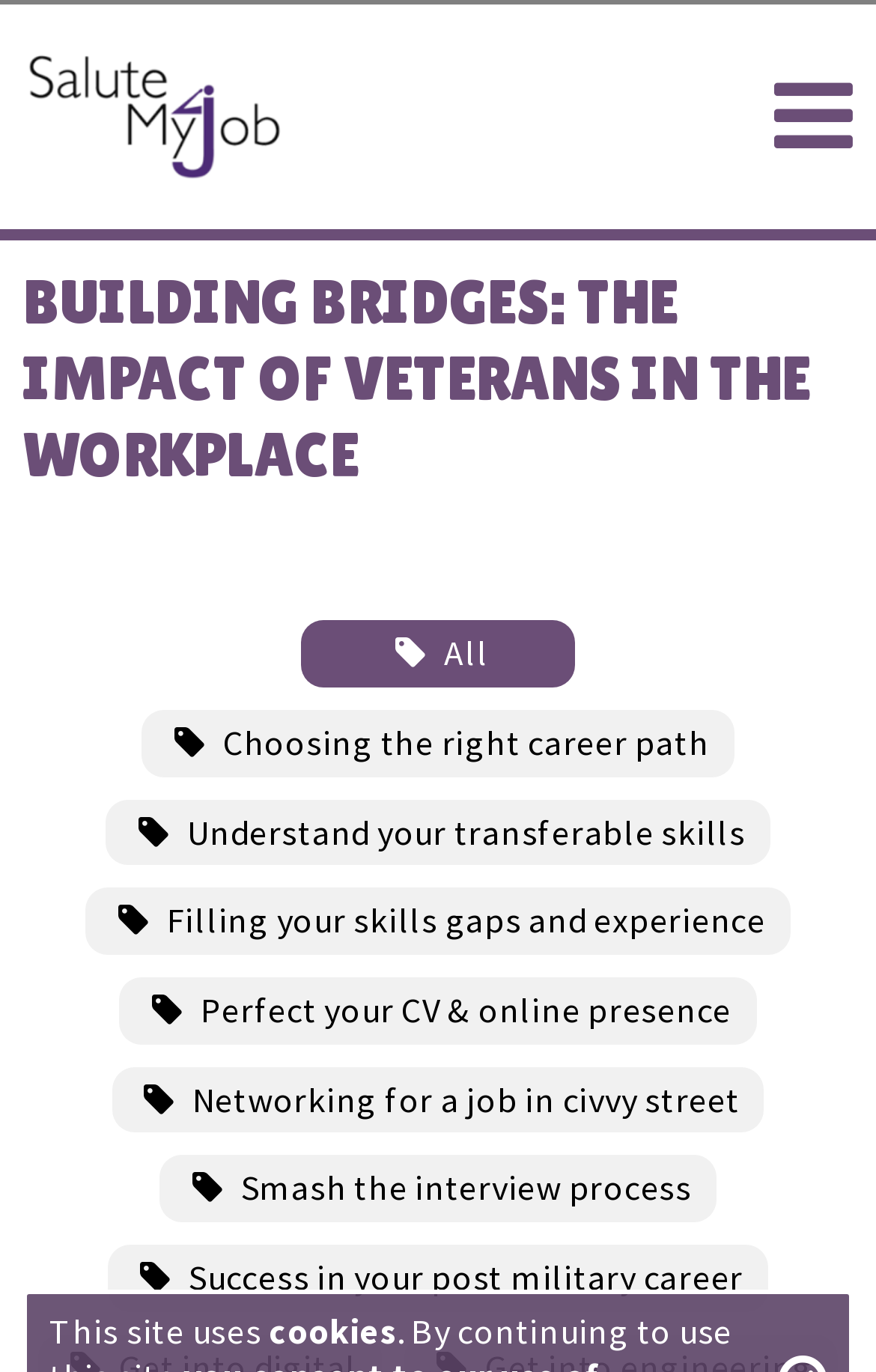Carefully observe the image and respond to the question with a detailed answer:
What is the topic of the webpage?

I inferred the topic by looking at the heading element, which contains the text 'BUILDING BRIDGES: THE IMPACT OF VETERANS IN THE WORKPLACE'. This suggests that the webpage is about the impact of veterans in the workplace.